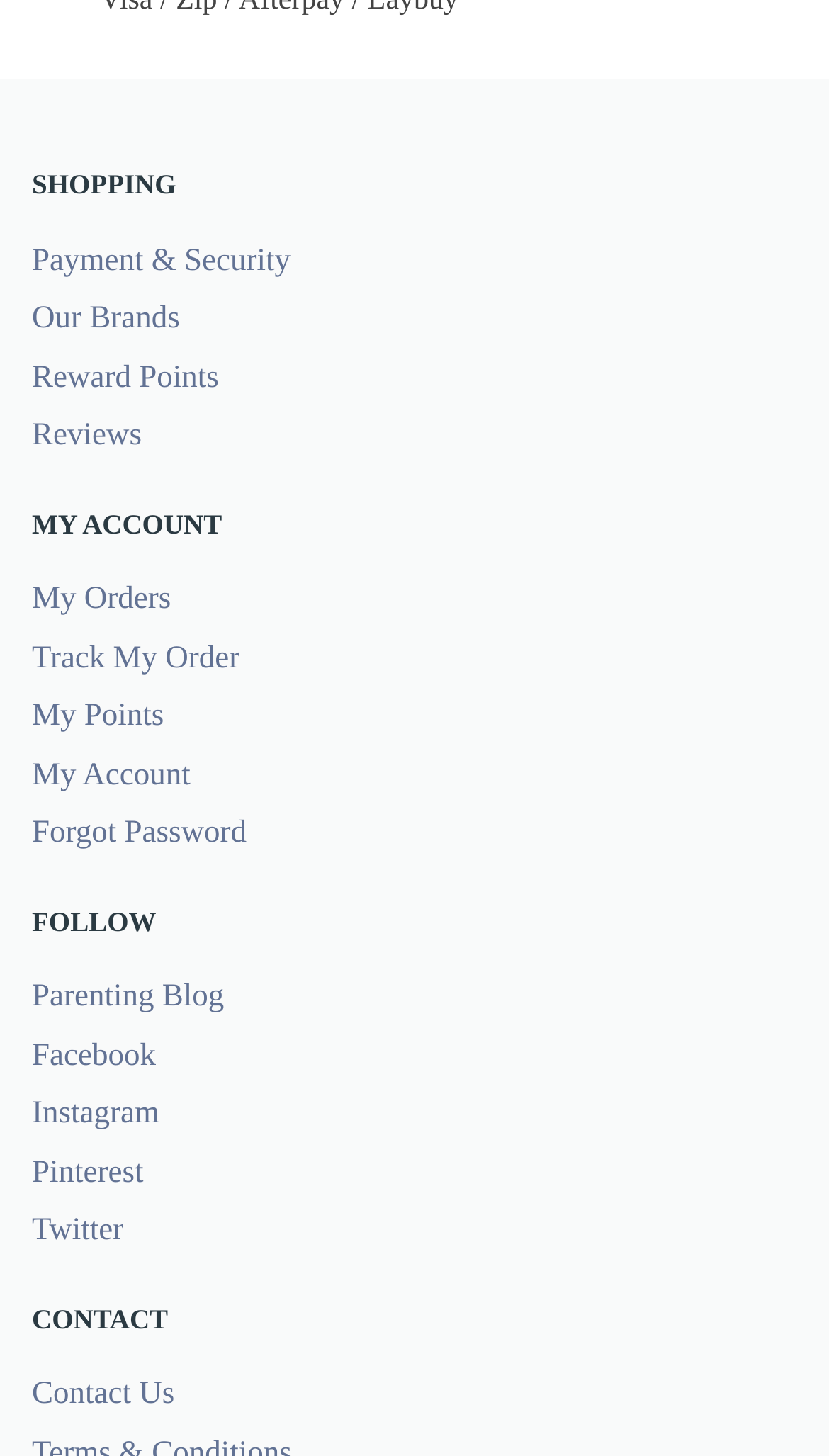Find the bounding box coordinates of the area that needs to be clicked in order to achieve the following instruction: "Check my orders". The coordinates should be specified as four float numbers between 0 and 1, i.e., [left, top, right, bottom].

[0.038, 0.4, 0.206, 0.423]